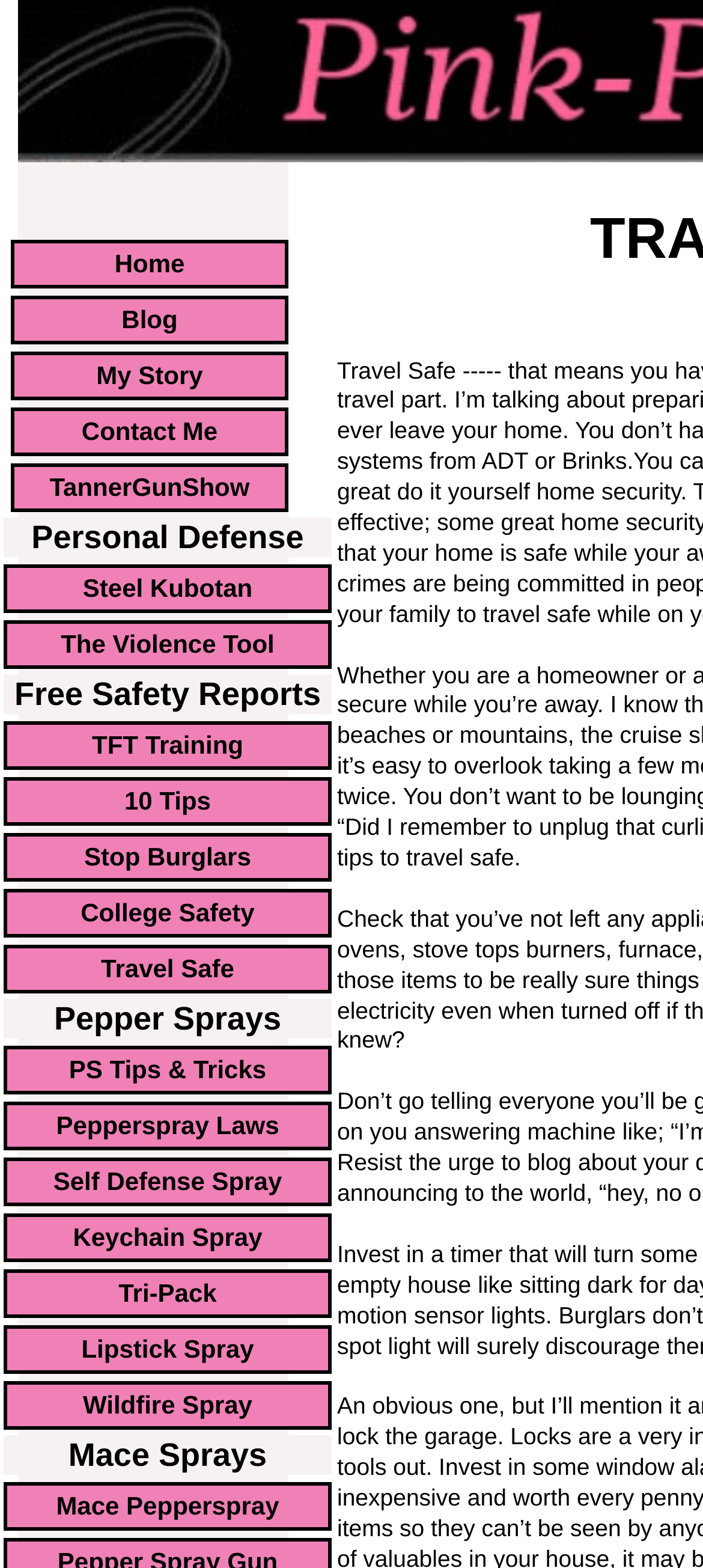Can you specify the bounding box coordinates for the region that should be clicked to fulfill this instruction: "go to home page".

[0.015, 0.153, 0.41, 0.184]